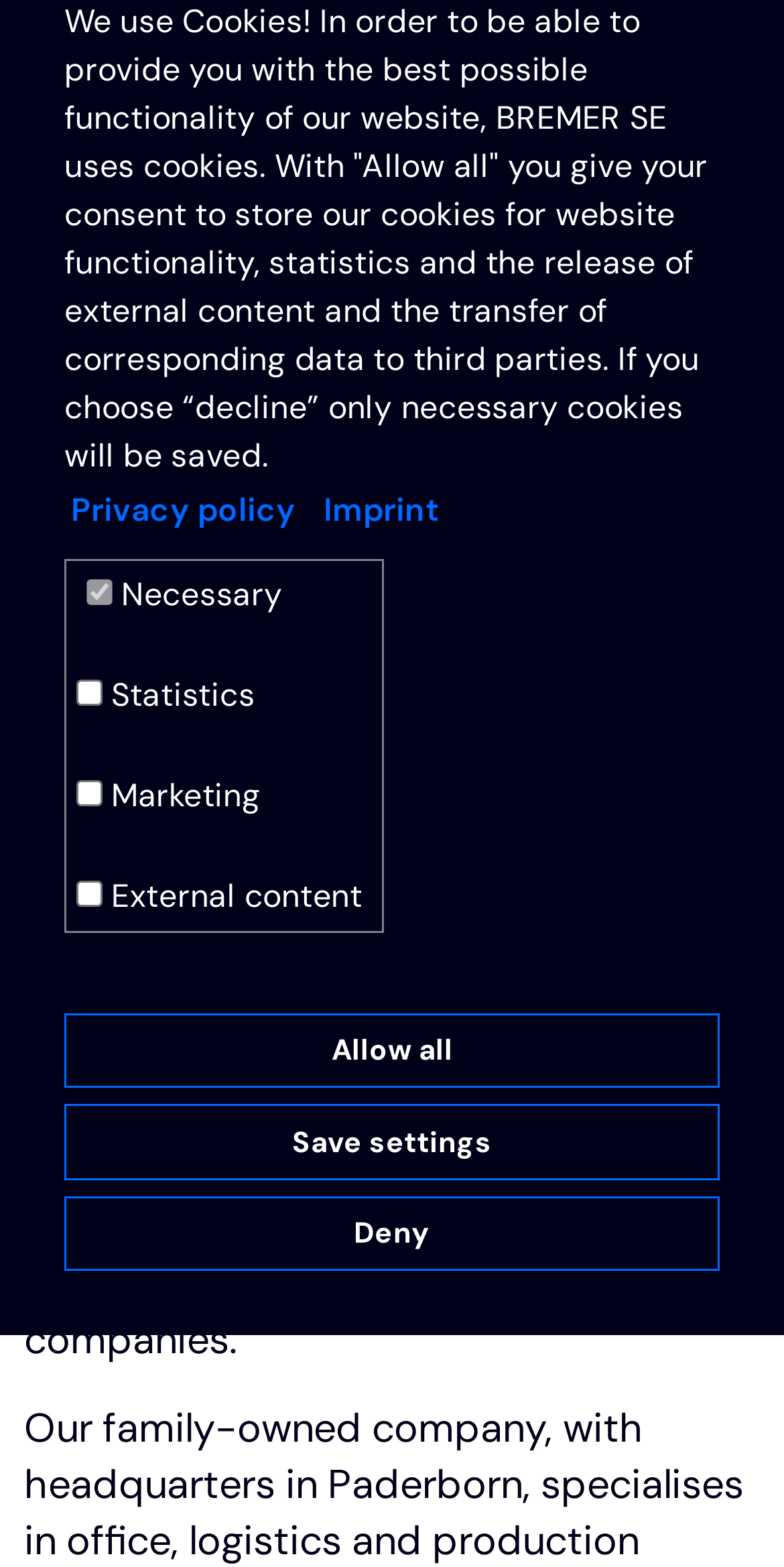Please identify the bounding box coordinates of the element's region that needs to be clicked to fulfill the following instruction: "Scroll to top". The bounding box coordinates should consist of four float numbers between 0 and 1, i.e., [left, top, right, bottom].

[0.846, 0.775, 0.969, 0.837]